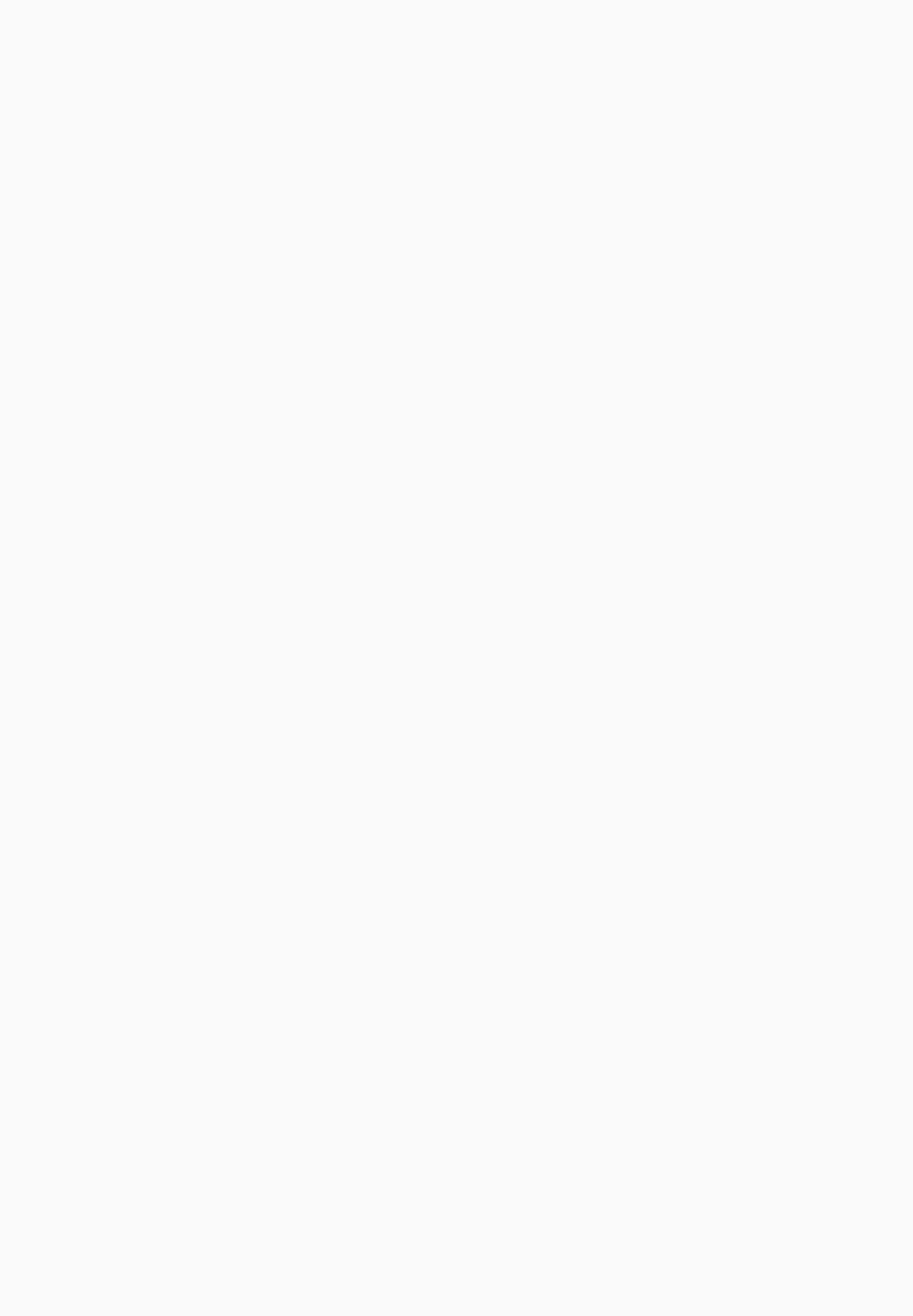How many 'Learn More 5' links are there on the webpage?
Based on the visual, give a brief answer using one word or a short phrase.

12